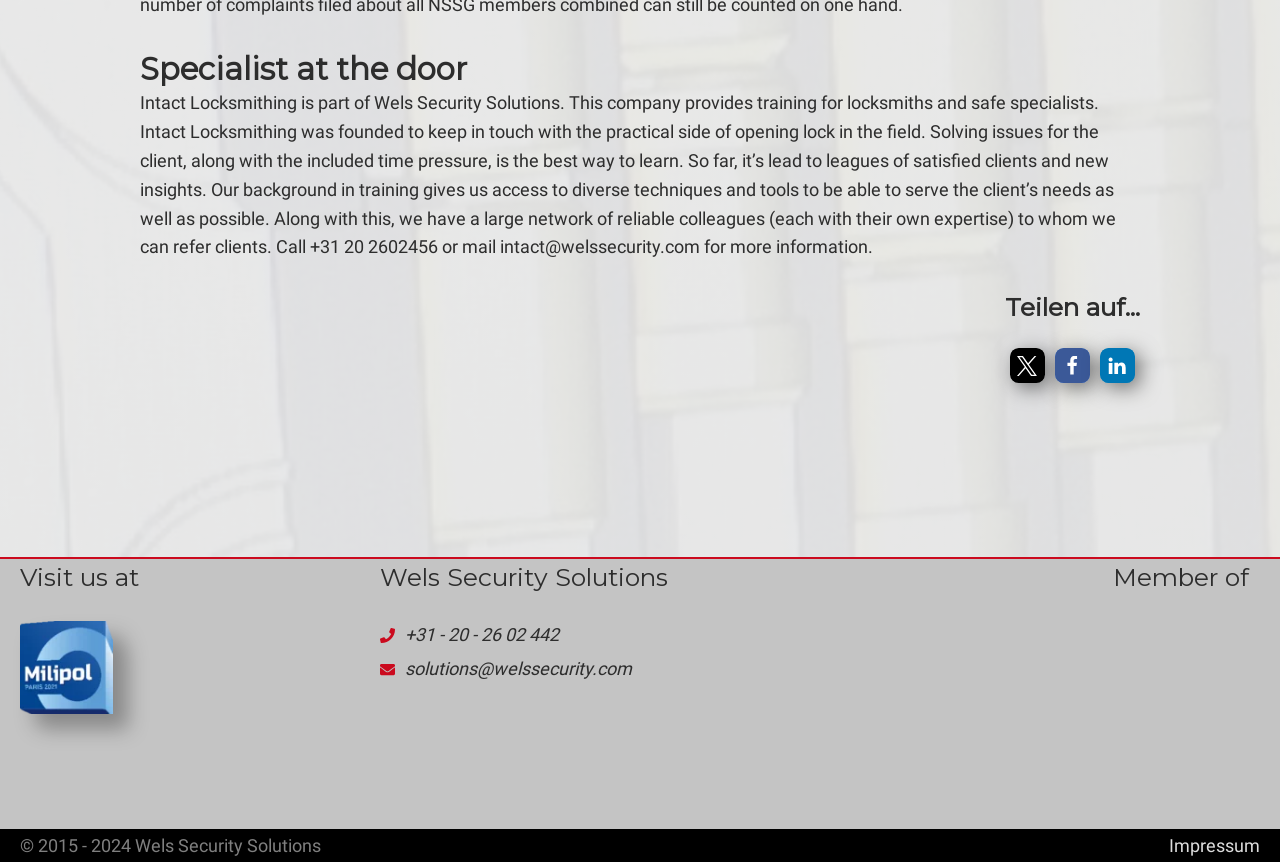Identify the bounding box coordinates for the UI element described as: "parent_node: Visit us at".

[0.016, 0.76, 0.088, 0.785]